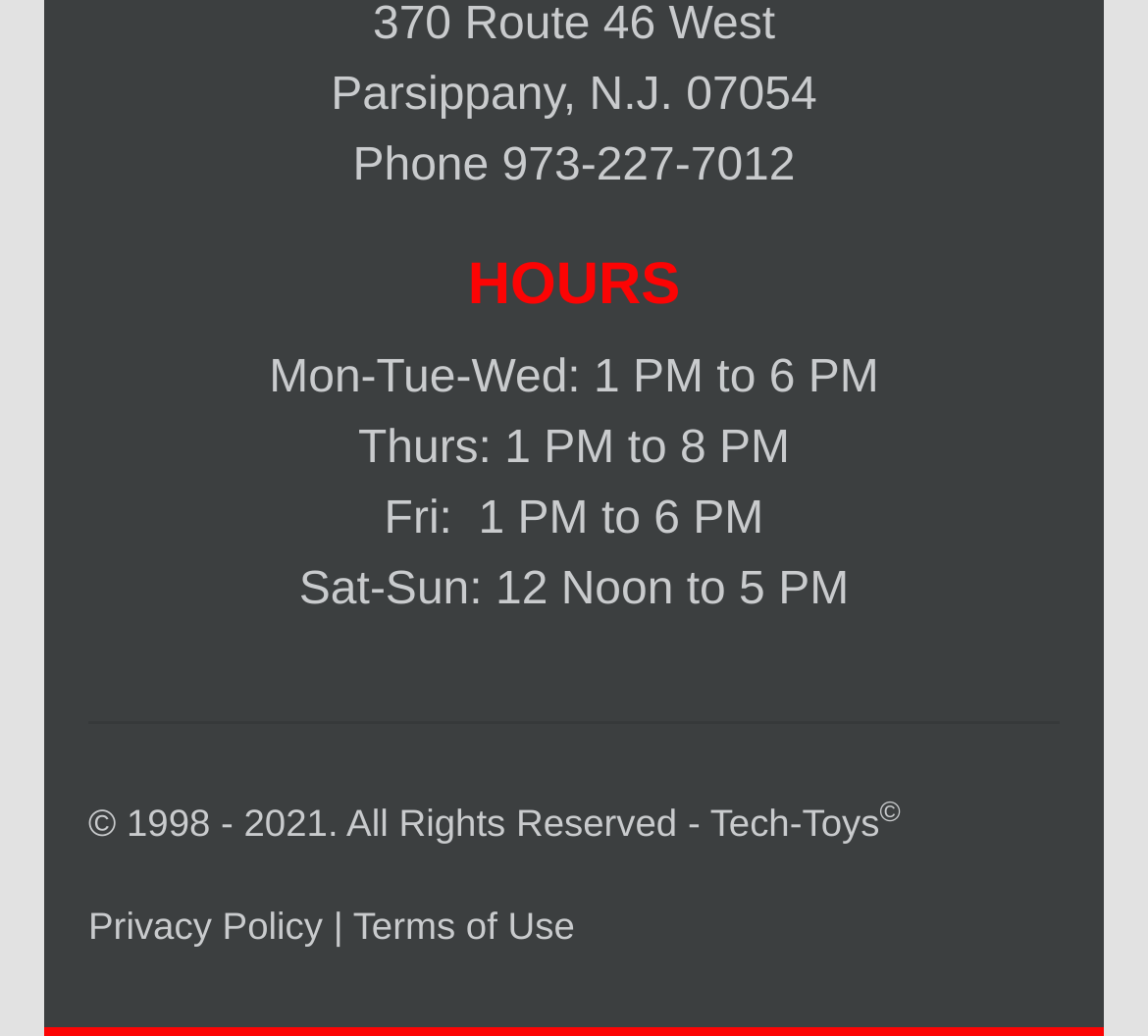What is the phone number of Tech-Toys?
Refer to the image and respond with a one-word or short-phrase answer.

973-227-7012